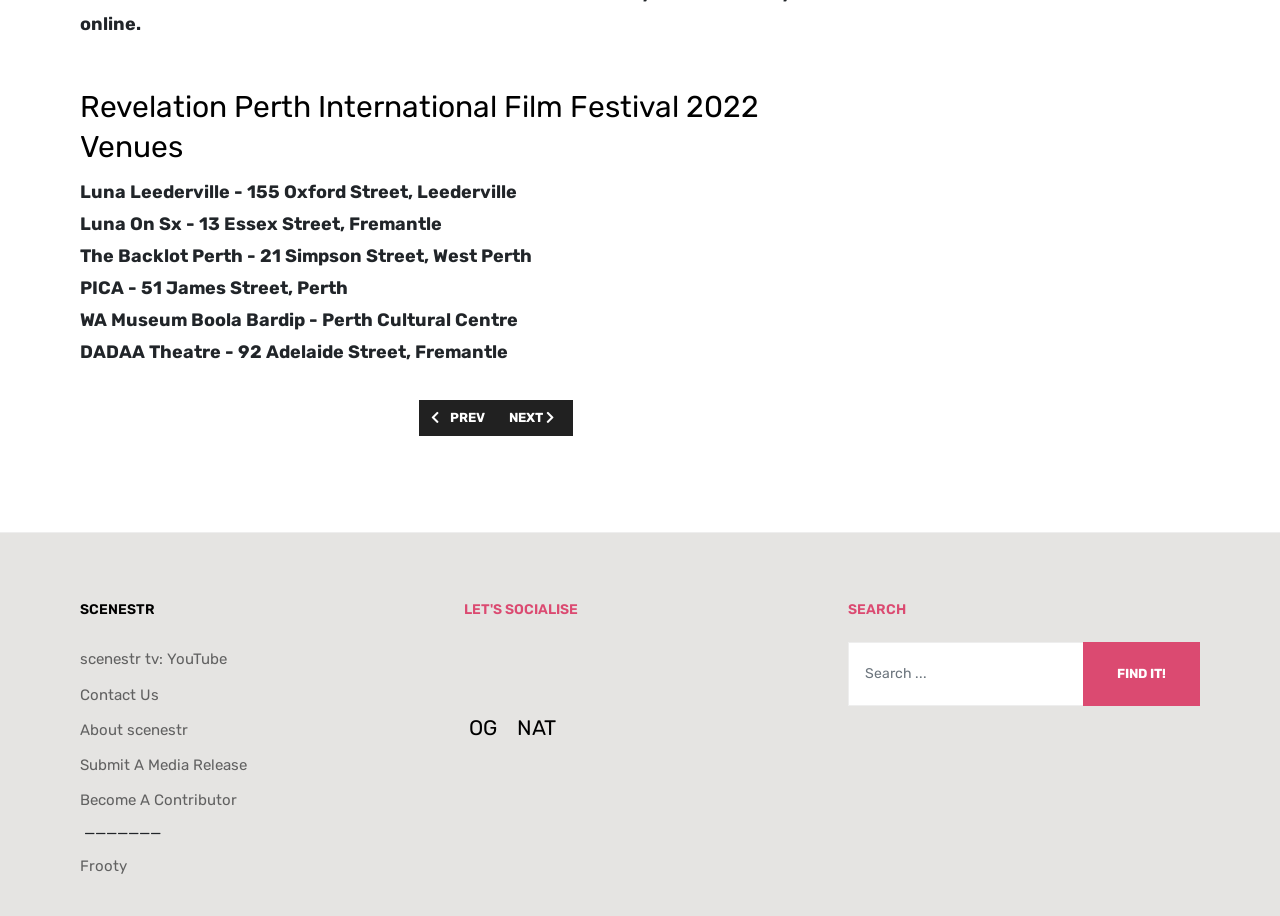Please identify the bounding box coordinates of the element I should click to complete this instruction: 'Click on the link to read the previous article'. The coordinates should be given as four float numbers between 0 and 1, like this: [left, top, right, bottom].

[0.327, 0.436, 0.388, 0.476]